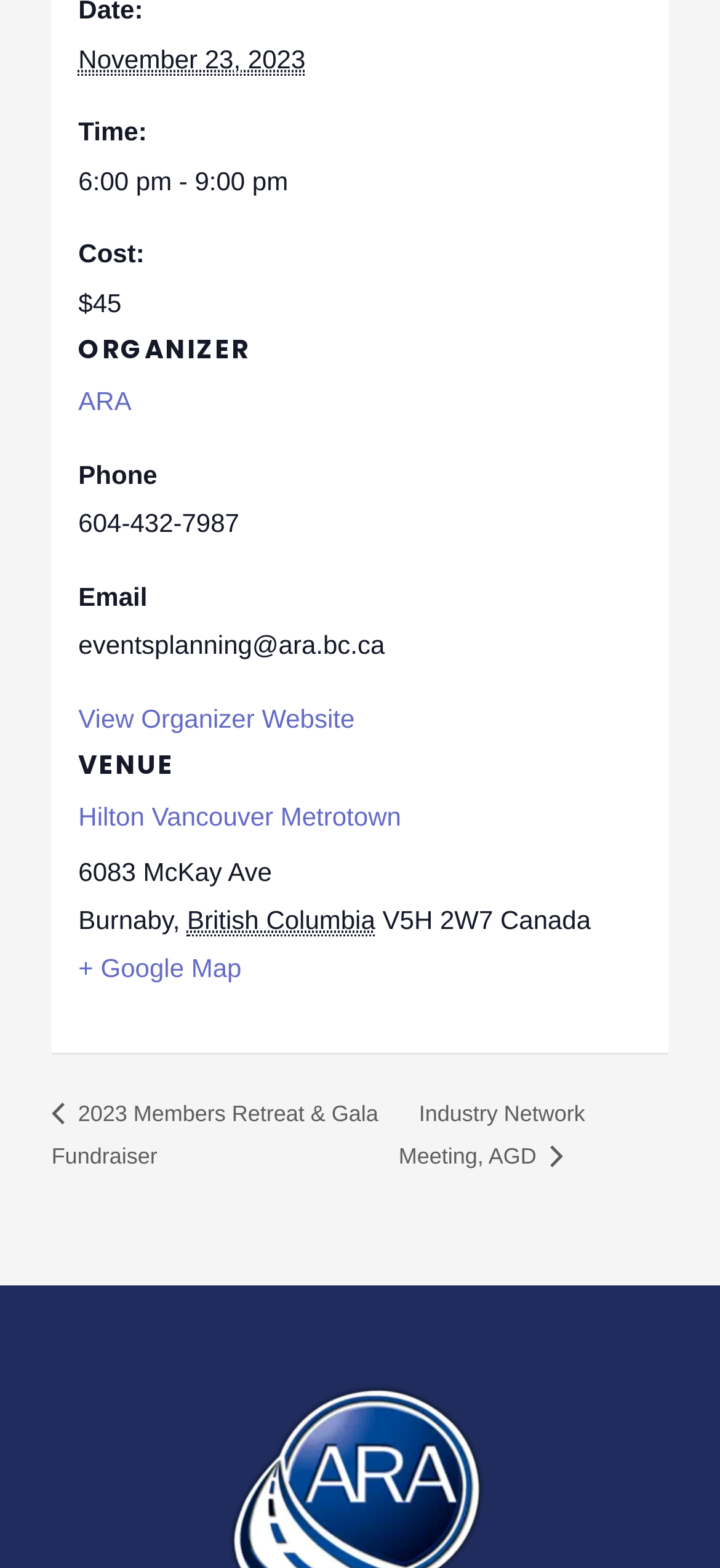What is the event organizer's website title?
Give a one-word or short-phrase answer derived from the screenshot.

View Organizer Website